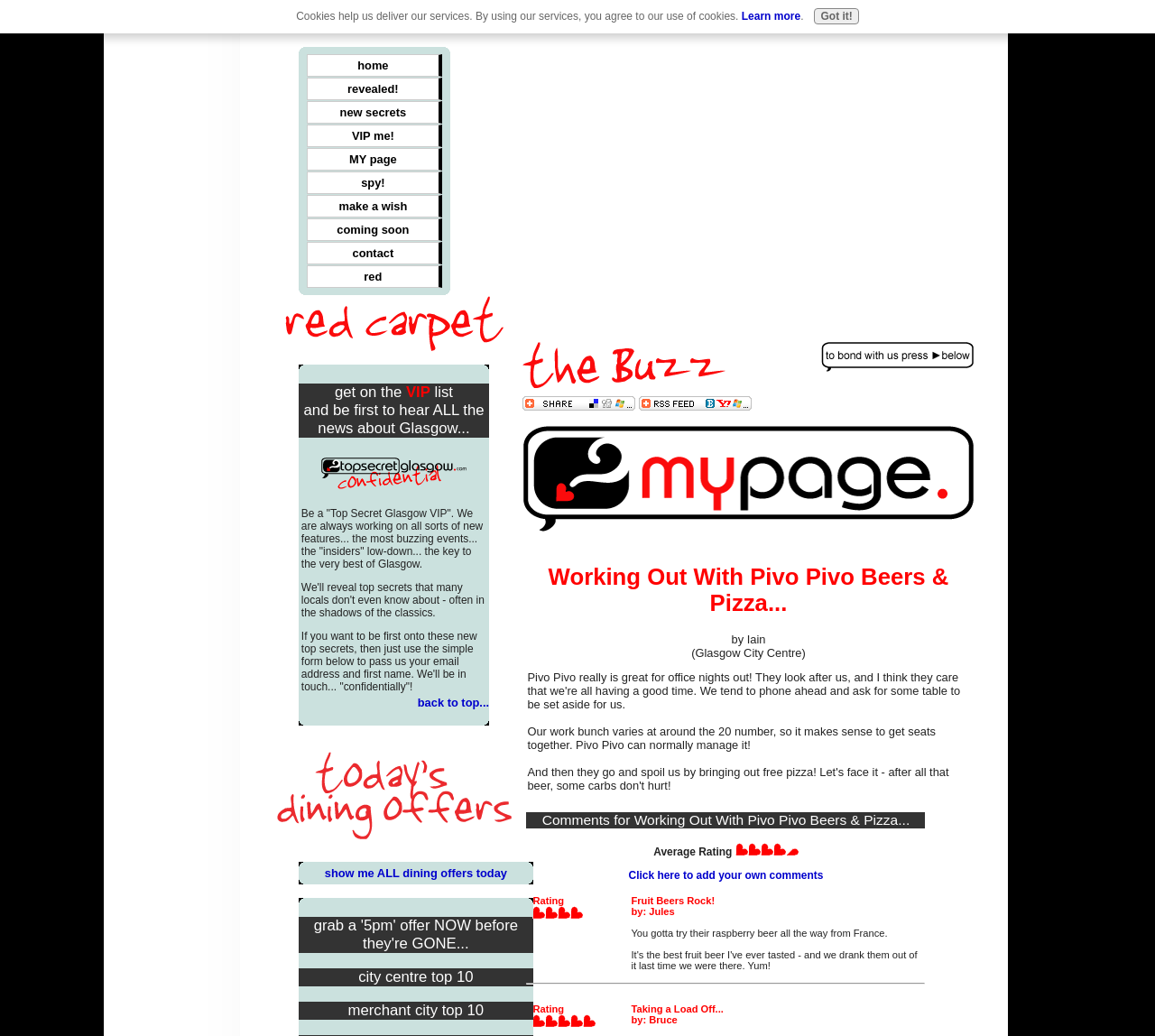What is the rating of the review by Jules?
With the help of the image, please provide a detailed response to the question.

The review by Jules has a rating of 5 stars, which is indicated by the five star images next to the review text. This suggests that Jules had a very positive experience at Pivo Pivo and highly recommends it.